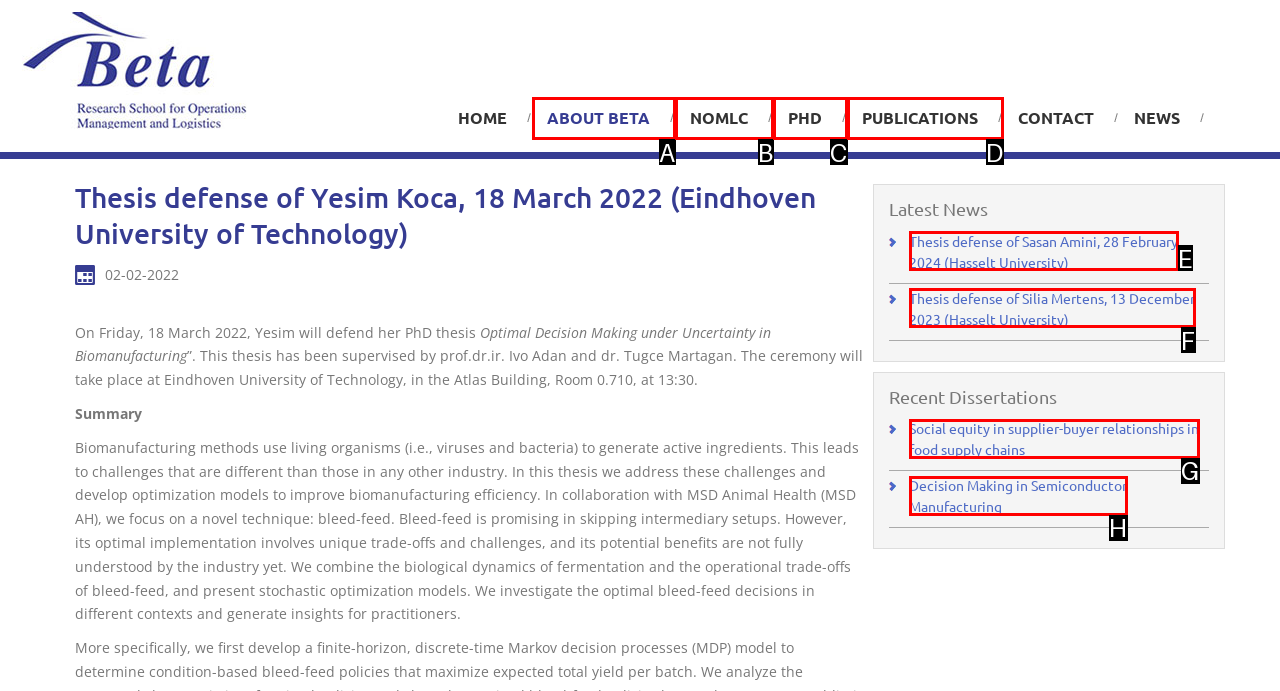Match the description: Publications to the appropriate HTML element. Respond with the letter of your selected option.

D